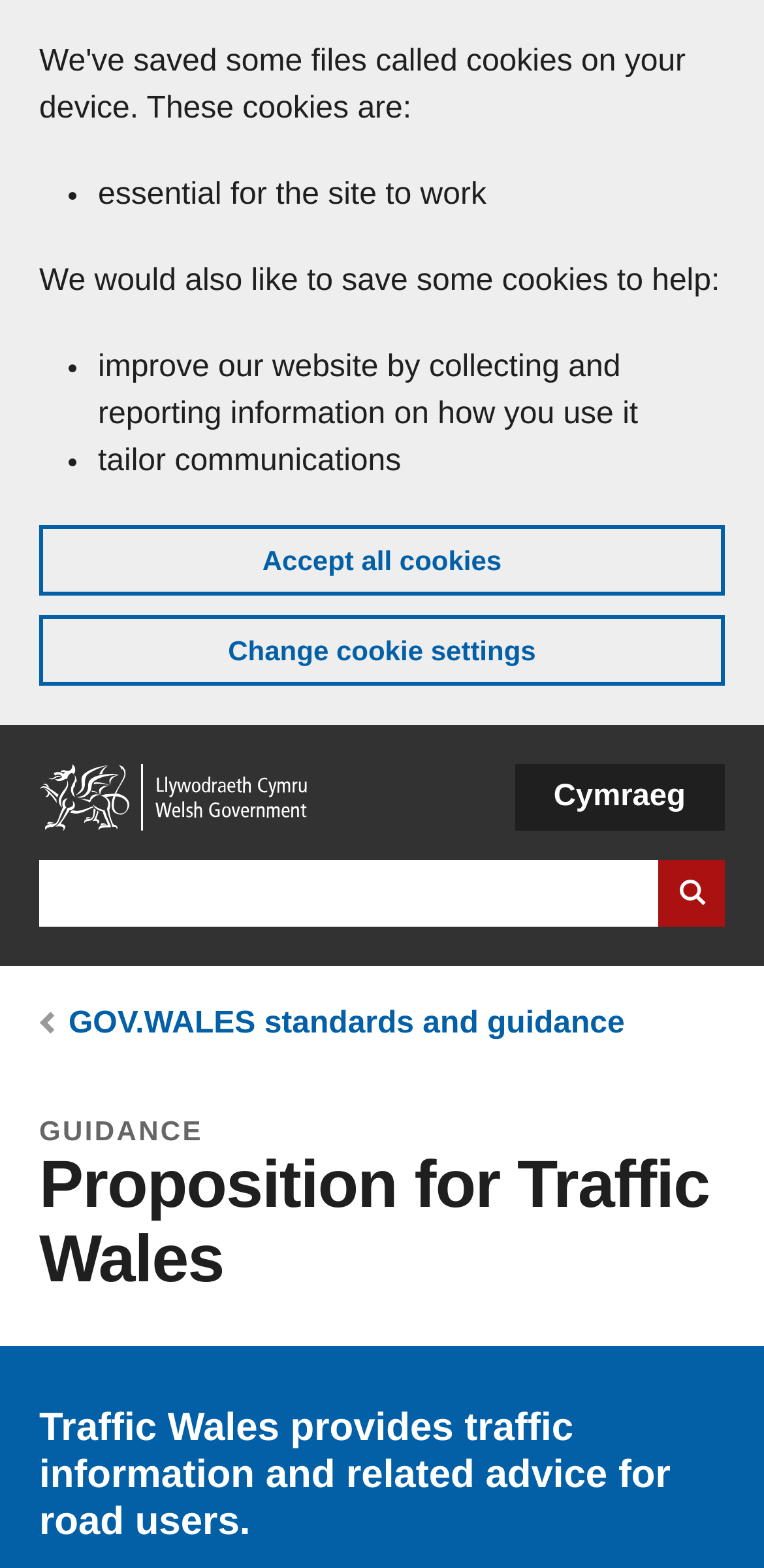Answer the question below in one word or phrase:
What language options are available on the website?

Cymraeg